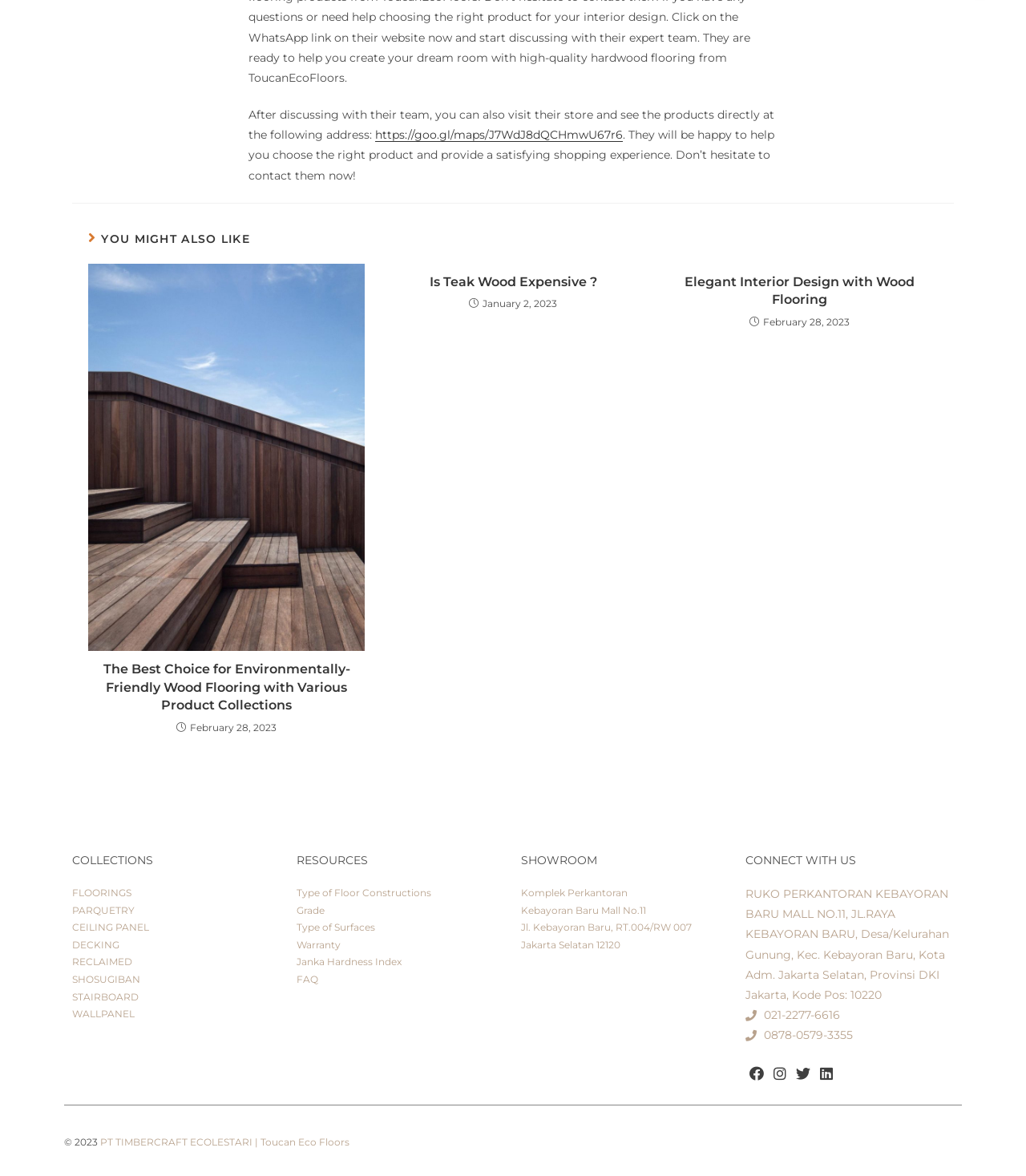Using the provided element description: "Type of Surfaces", determine the bounding box coordinates of the corresponding UI element in the screenshot.

[0.289, 0.783, 0.366, 0.794]